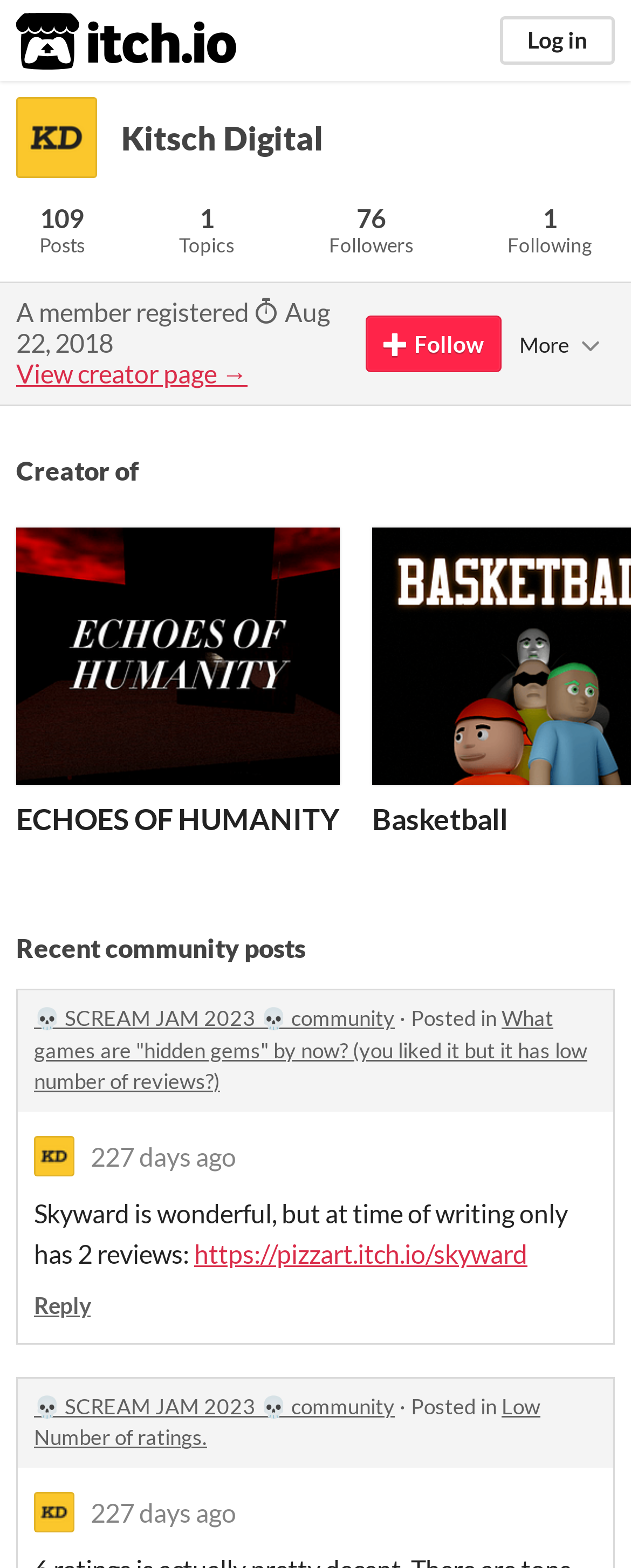Identify the bounding box coordinates of the region that needs to be clicked to carry out this instruction: "View ECHOES OF HUMANITY". Provide these coordinates as four float numbers ranging from 0 to 1, i.e., [left, top, right, bottom].

[0.026, 0.511, 0.538, 0.534]